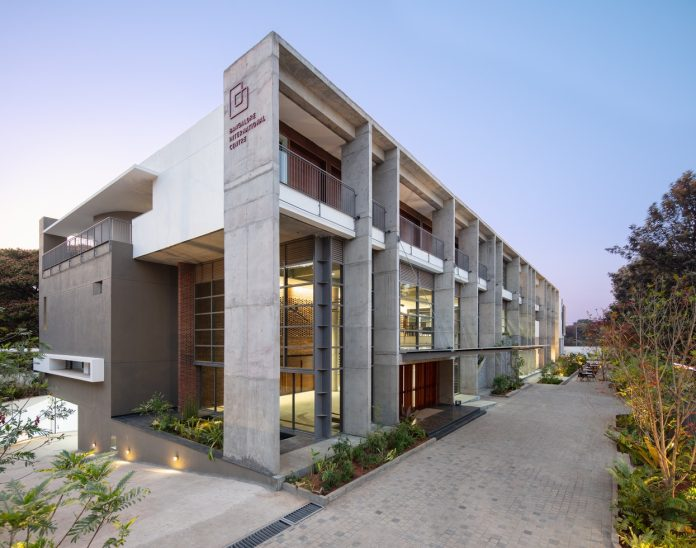Give a thorough and detailed caption for the image.

The image showcases the exterior of the Bangalore International Centre, an architectural blend of modern design and function. The structure features a unique façade characterized by clean lines and large windows that invite natural light into the interior spaces, creating a welcoming atmosphere. The building is flanked by lush greenery and meticulously landscaped pathways, enhancing its aesthetic appeal. The subdued, twilight sky in the background adds an atmospheric touch, highlighting the elegant proportions of the center. This venue serves as a hub for cultural and intellectual gatherings, reflecting its commitment to community engagement and promoting diverse conversations.